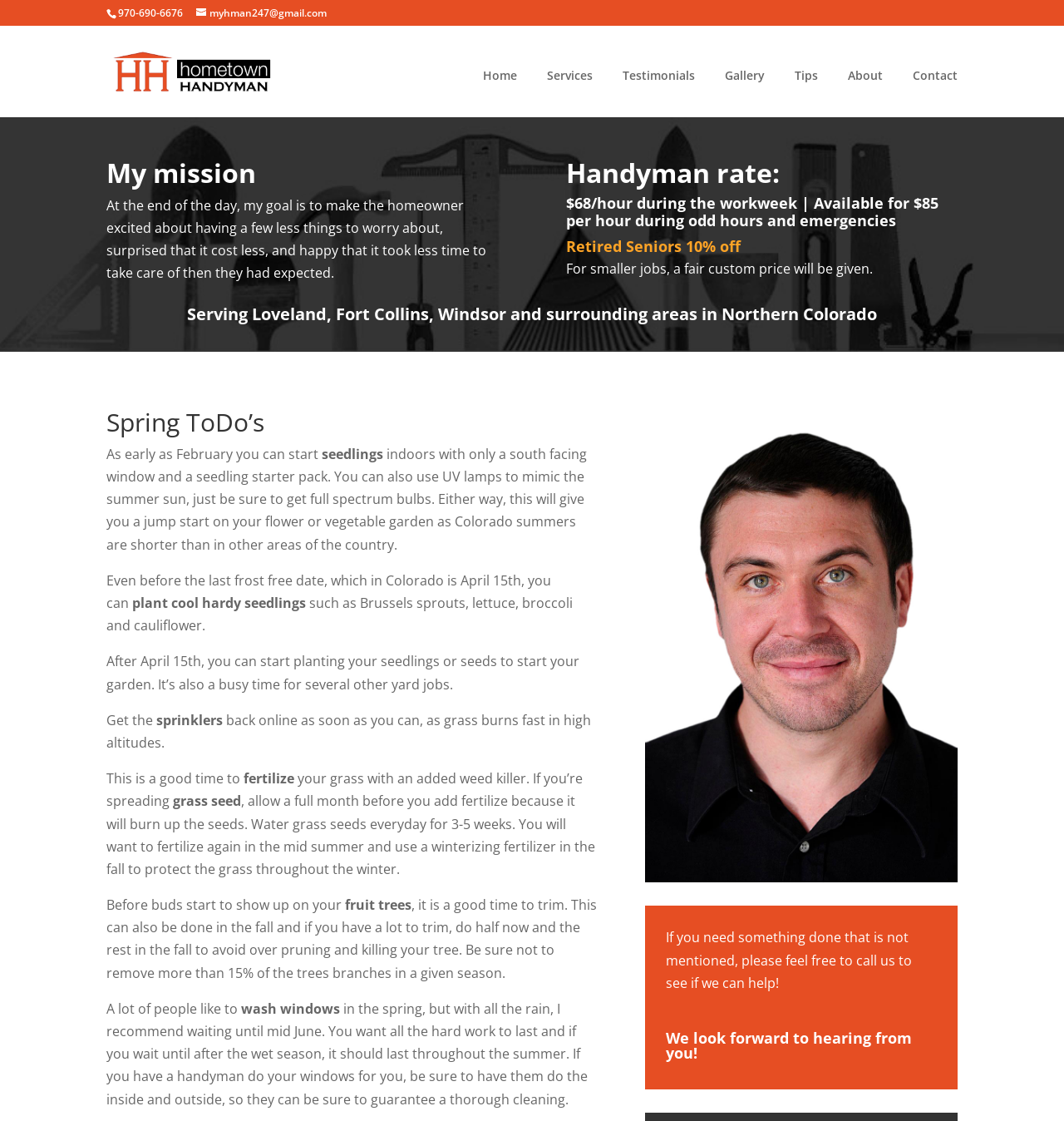Please specify the coordinates of the bounding box for the element that should be clicked to carry out this instruction: "View testimonials". The coordinates must be four float numbers between 0 and 1, formatted as [left, top, right, bottom].

[0.585, 0.062, 0.653, 0.105]